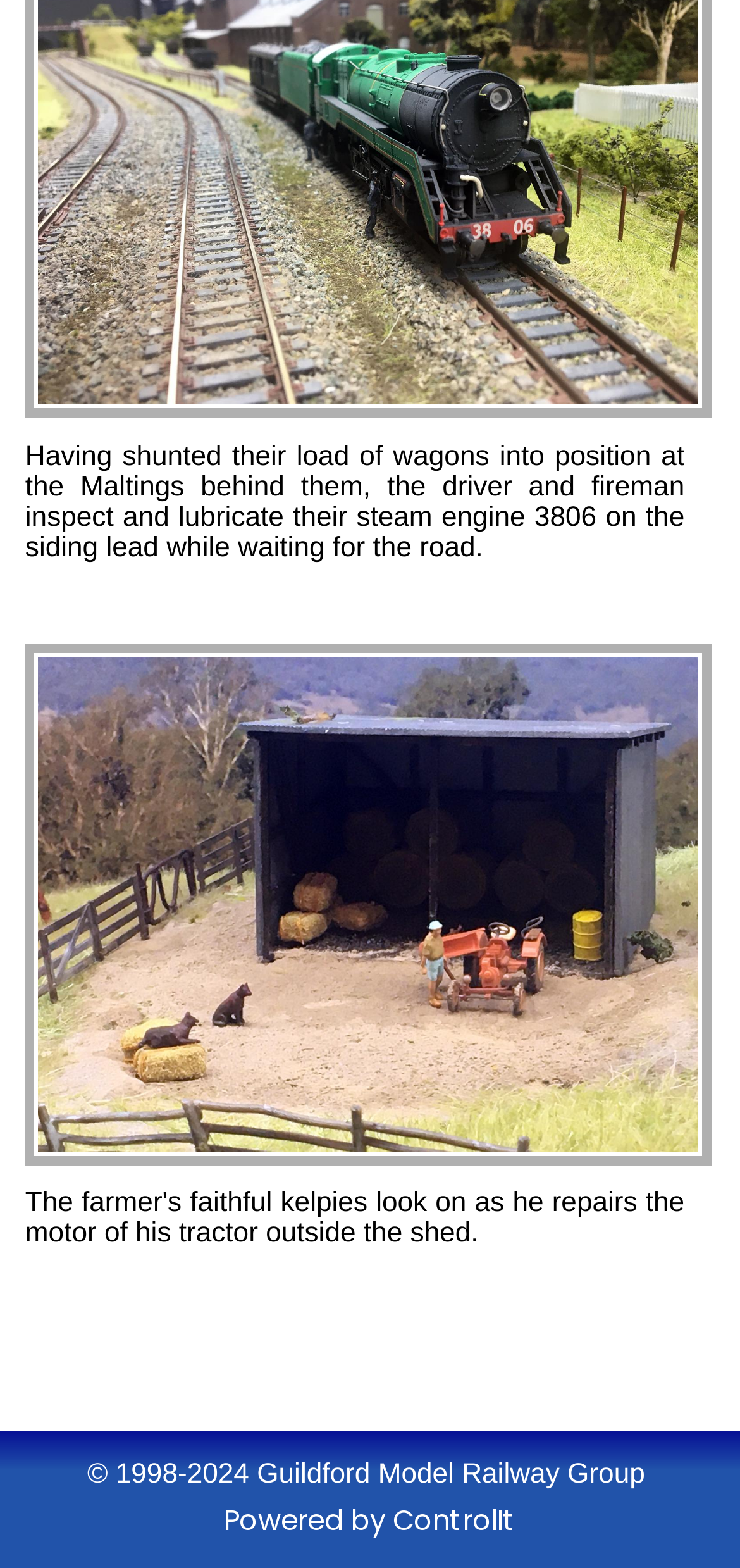Please provide the bounding box coordinates in the format (top-left x, top-left y, bottom-right x, bottom-right y). Remember, all values are floating point numbers between 0 and 1. What is the bounding box coordinate of the region described as: Powered by ControlIt

[0.303, 0.958, 0.697, 0.982]